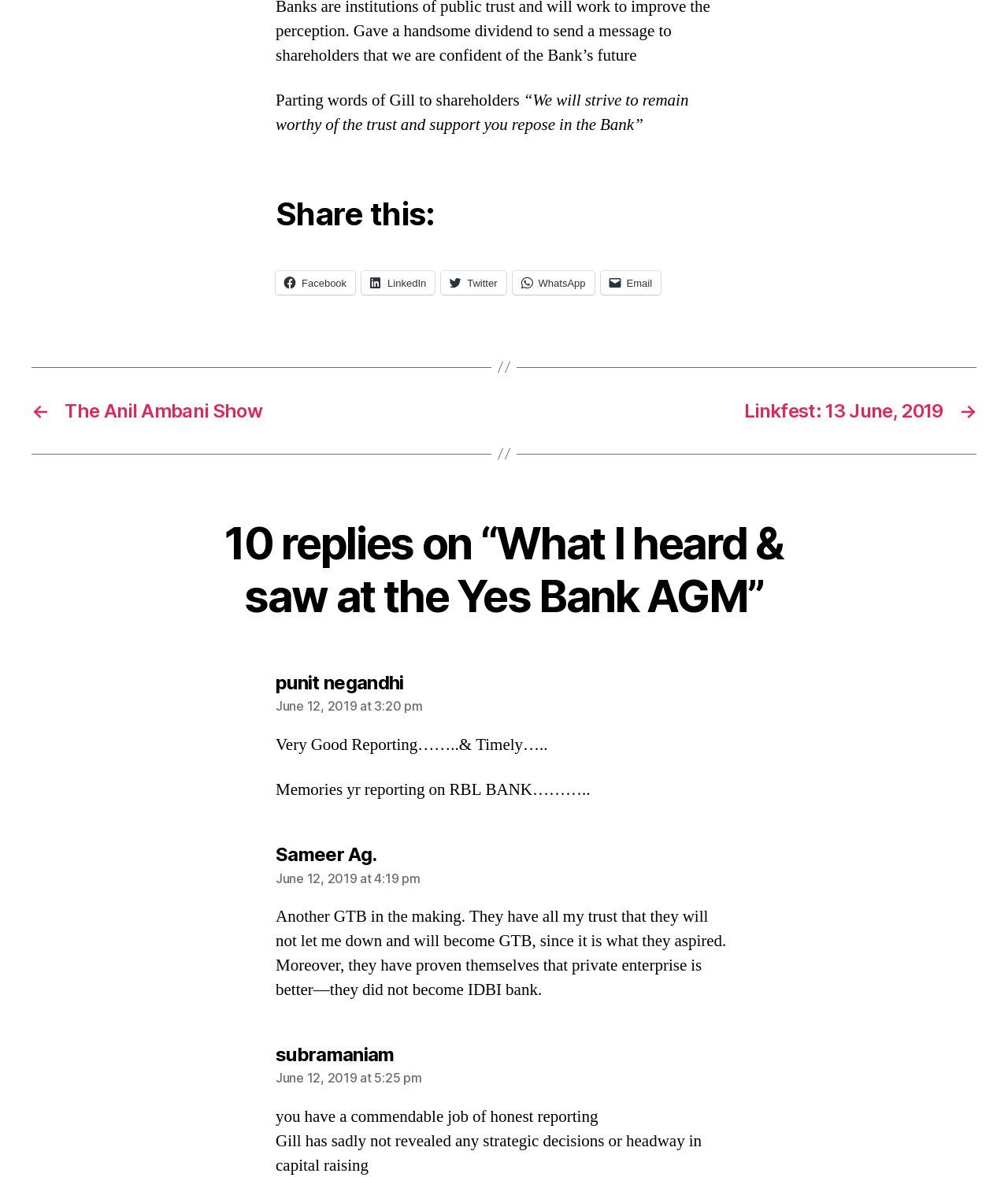Determine the bounding box coordinates of the element that should be clicked to execute the following command: "Share on Facebook".

[0.273, 0.23, 0.352, 0.25]